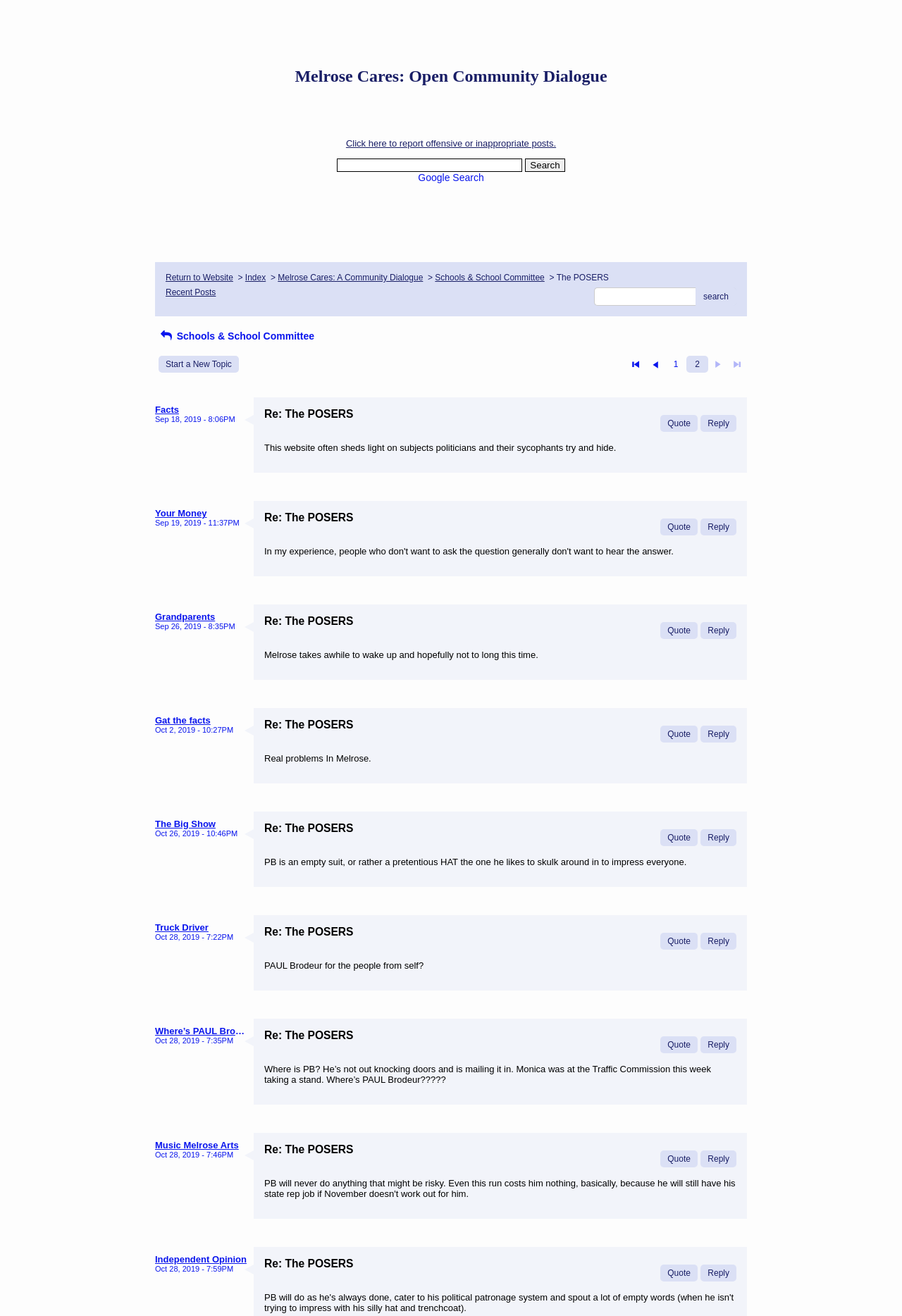Provide a short answer to the following question with just one word or phrase: What is the name of the community dialogue?

Melrose Cares